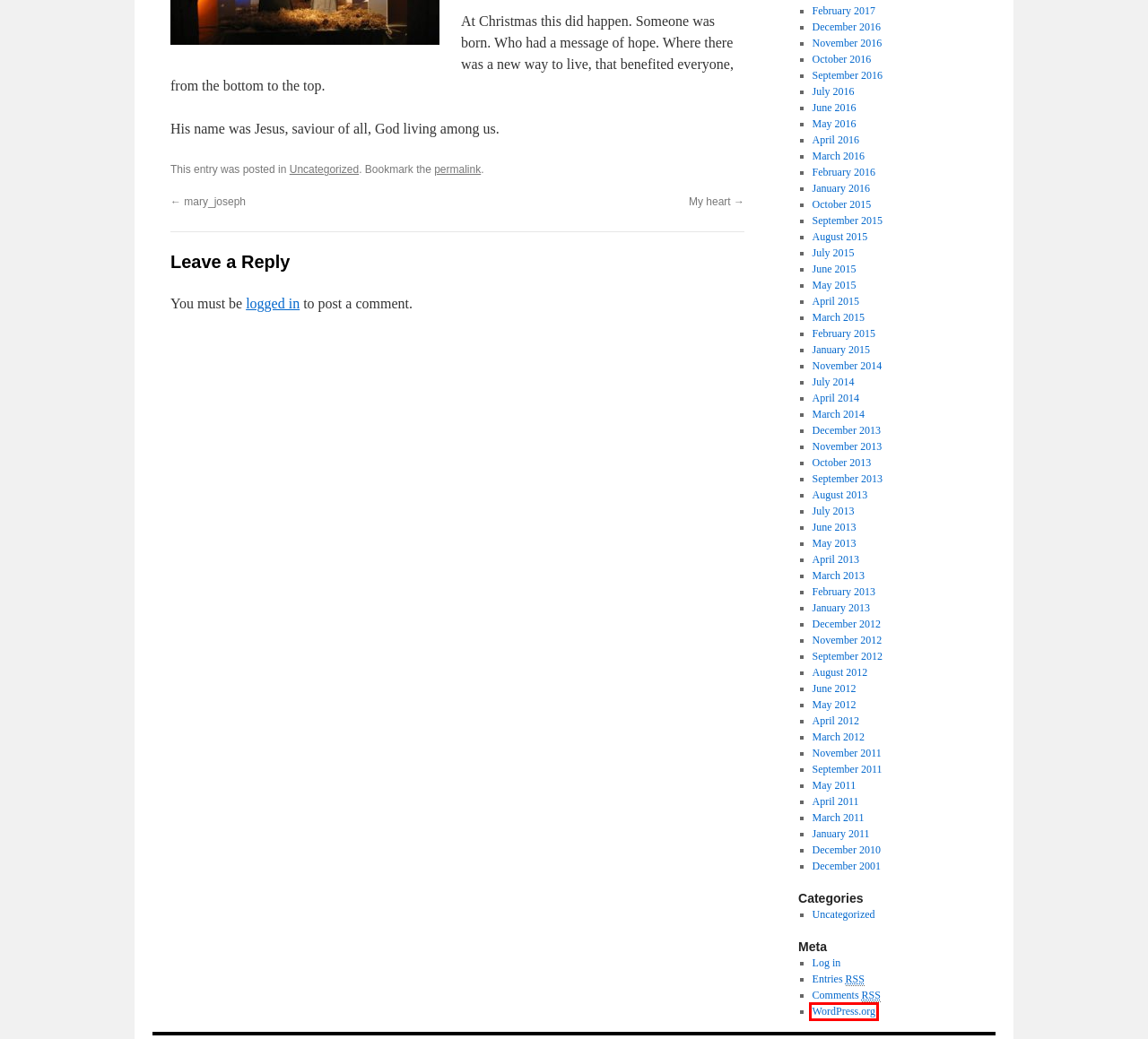You are provided with a screenshot of a webpage highlighting a UI element with a red bounding box. Choose the most suitable webpage description that matches the new page after clicking the element in the bounding box. Here are the candidates:
A. Blog Tool, Publishing Platform, and CMS – WordPress.org
B. November | 2012 | David's blog
C. April | 2012 | David's blog
D. Comments for David's blog
E. April | 2014 | David's blog
F. September | 2011 | David's blog
G. September | 2016 | David's blog
H. May | 2011 | David's blog

A